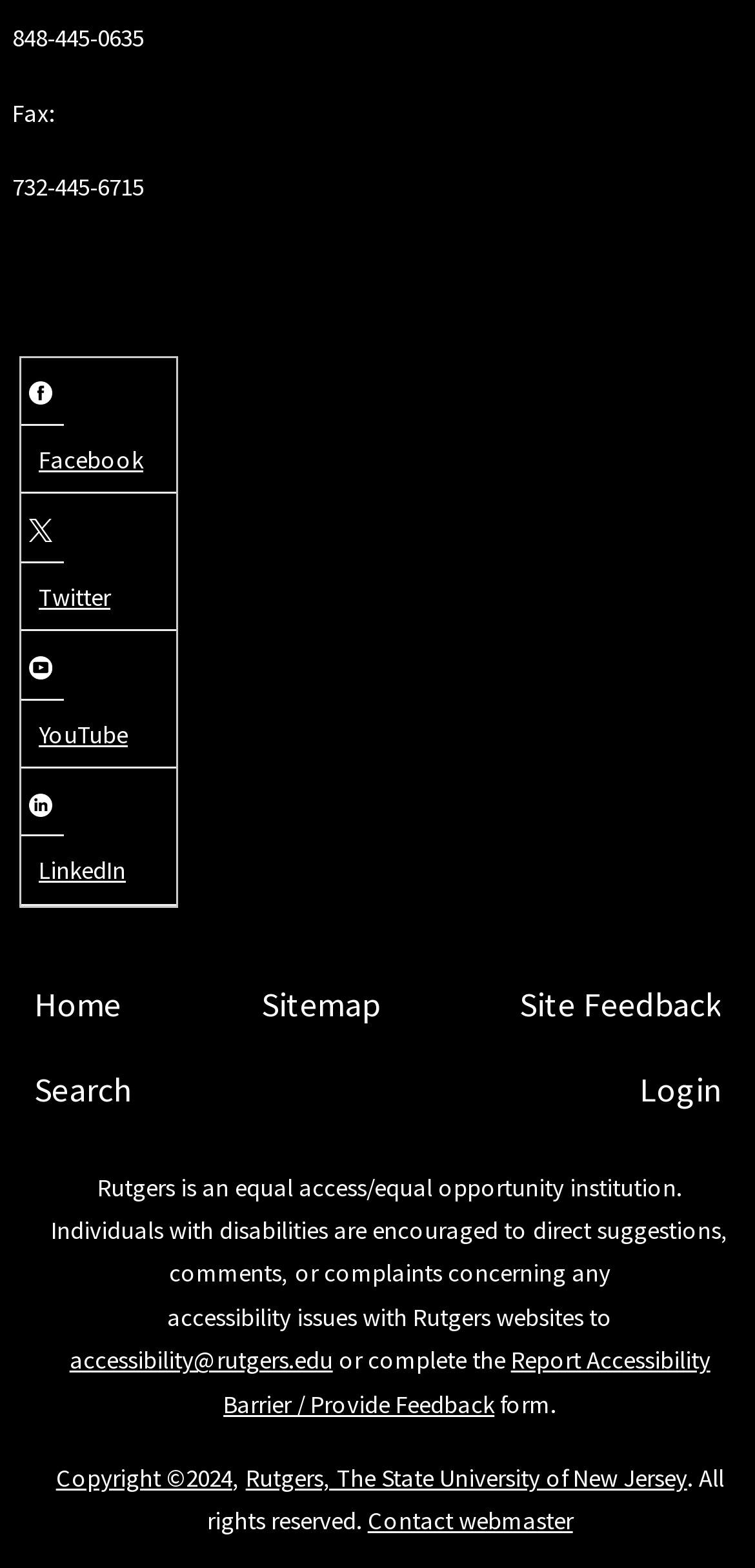What is the phone number for fax?
Refer to the image and give a detailed answer to the question.

The phone number for fax can be found in the top section of the webpage, where it is listed as 'Fax: 732-445-6715'.